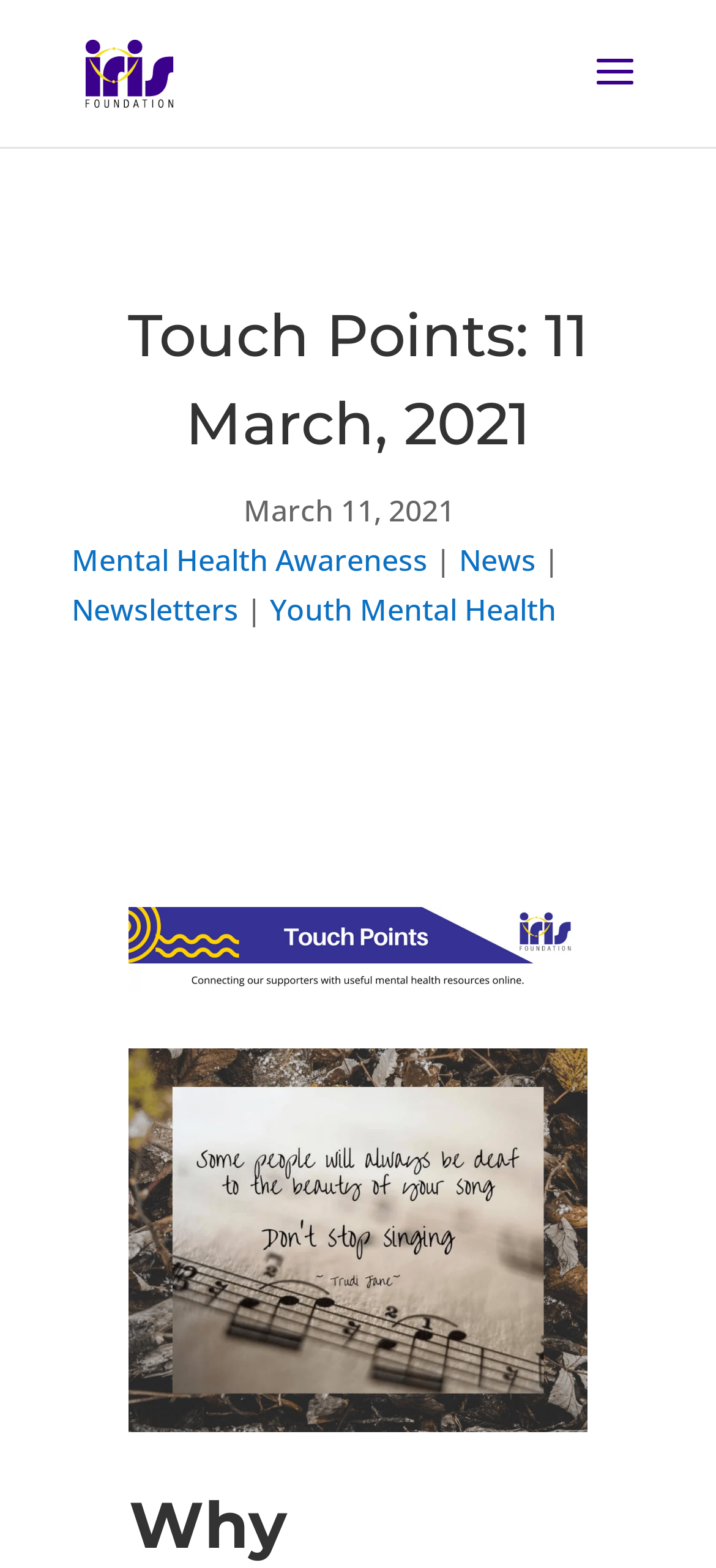What is the date mentioned on the webpage?
Please provide a full and detailed response to the question.

The date can be found in the StaticText element with the text 'March 11, 2021' which is located below the heading 'Touch Points: 11 March, 2021'.